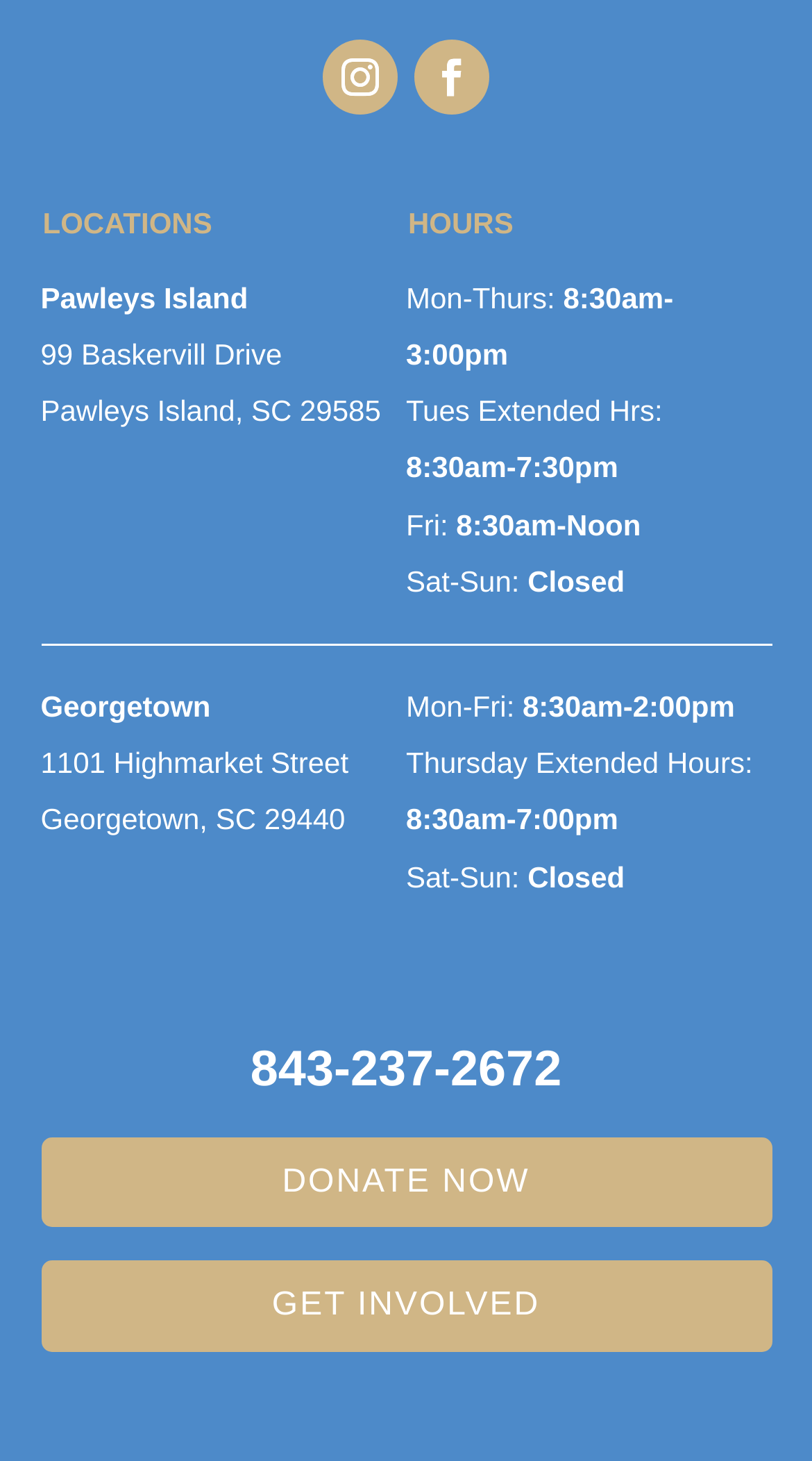Provide the bounding box coordinates for the UI element that is described as: "Posts".

None